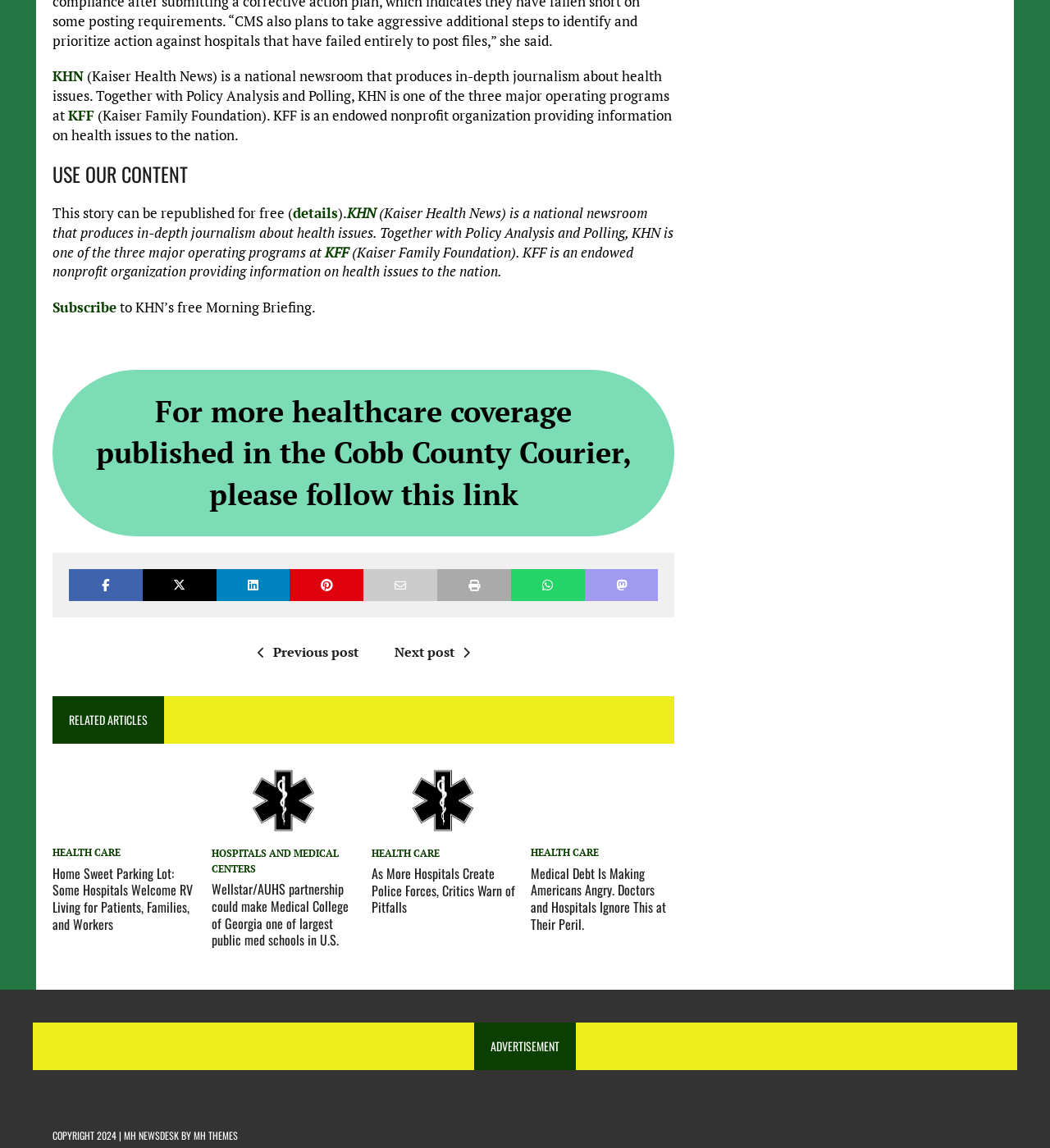What is the organization that provides information on health issues?
Using the image, provide a detailed and thorough answer to the question.

The static text element that says 'Kaiser Family Foundation. KFF is an endowed nonprofit organization providing information on health issues to the nation.' indicates that KFF is the organization that provides information on health issues.